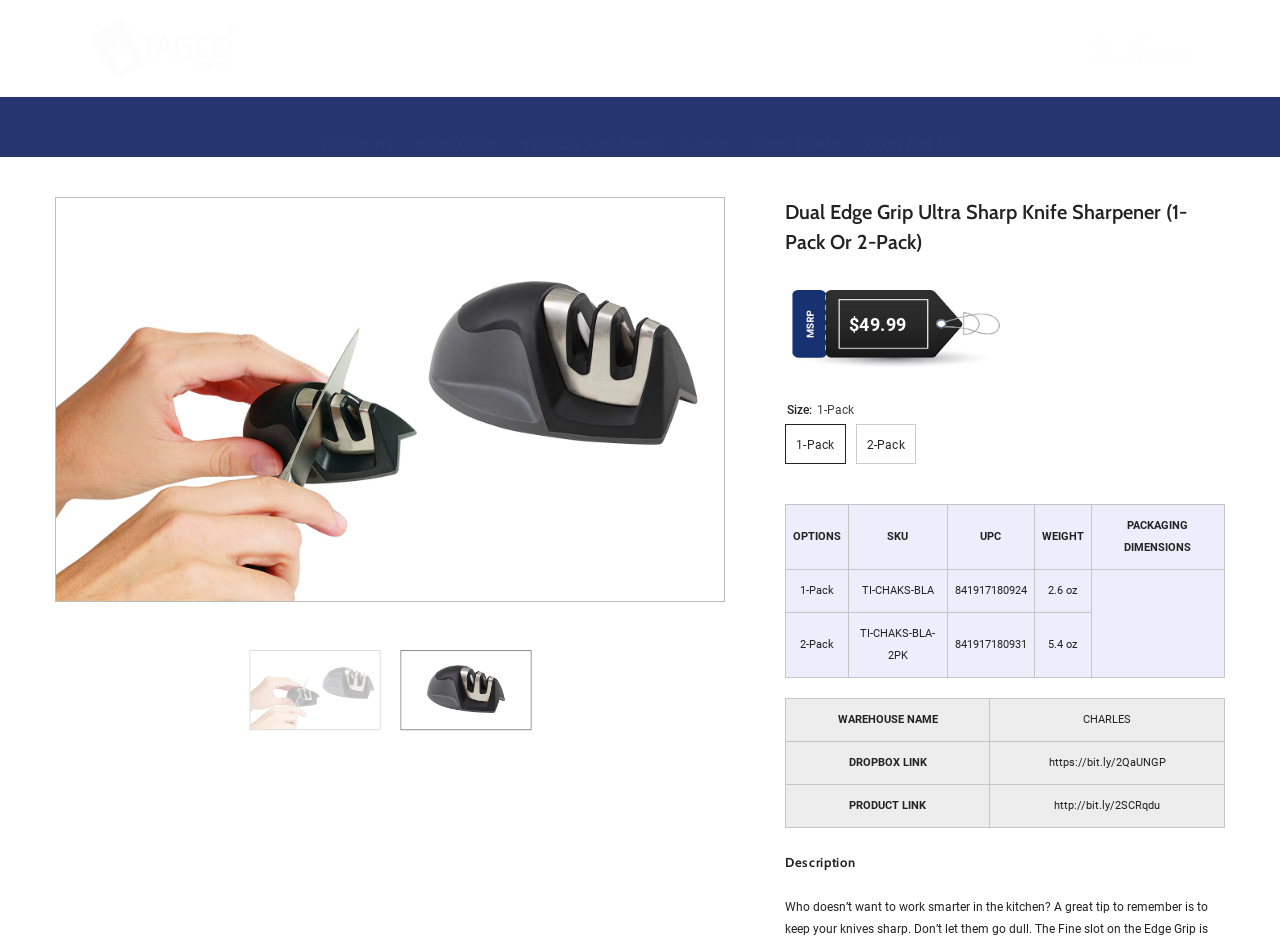Using the provided element description, identify the bounding box coordinates as (top-left x, top-left y, bottom-right x, bottom-right y). Ensure all values are between 0 and 1. Description: Wholesale

[0.58, 0.123, 0.667, 0.161]